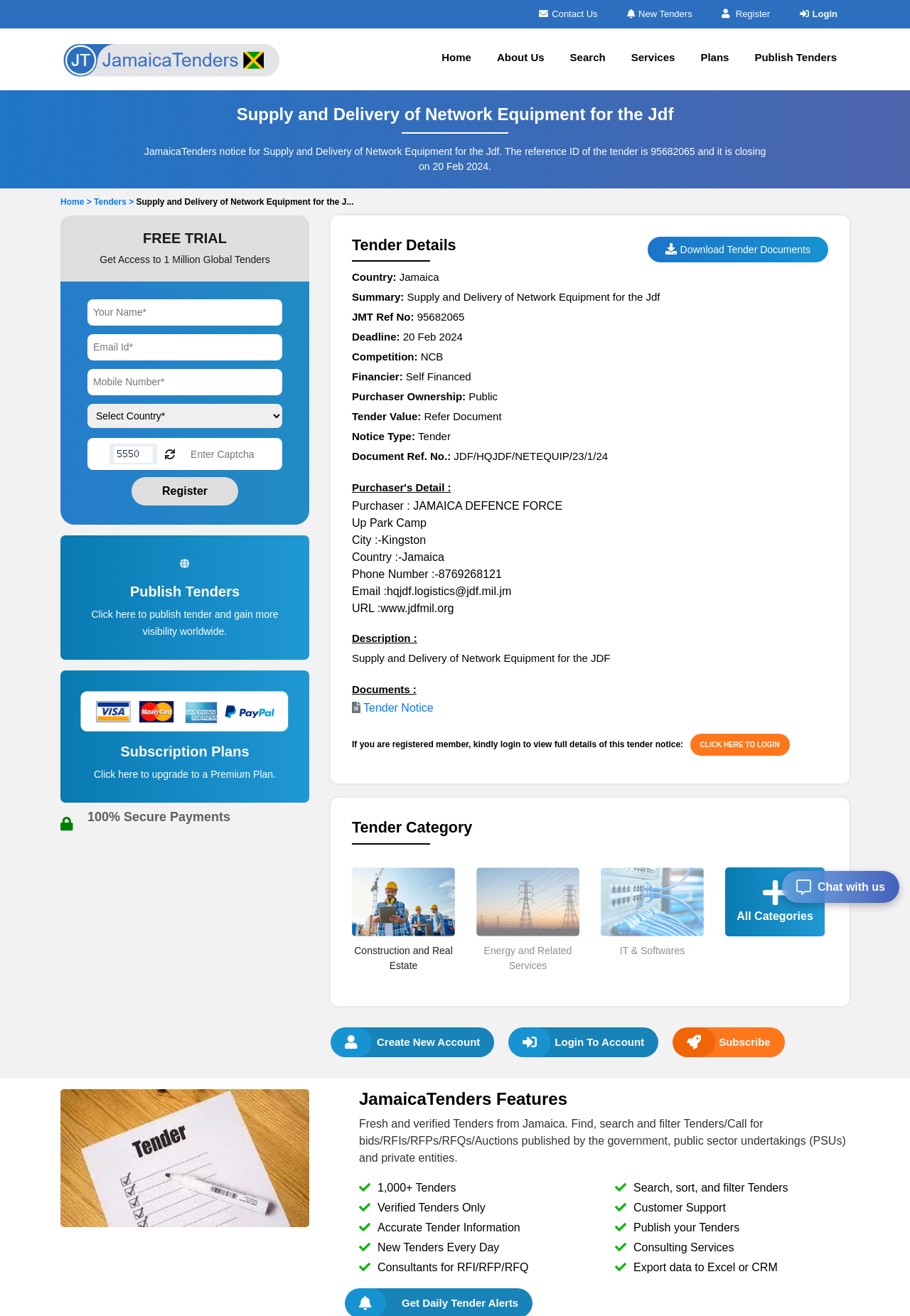Specify the bounding box coordinates of the area to click in order to execute this command: 'Search for something'. The coordinates should consist of four float numbers ranging from 0 to 1, and should be formatted as [left, top, right, bottom].

None